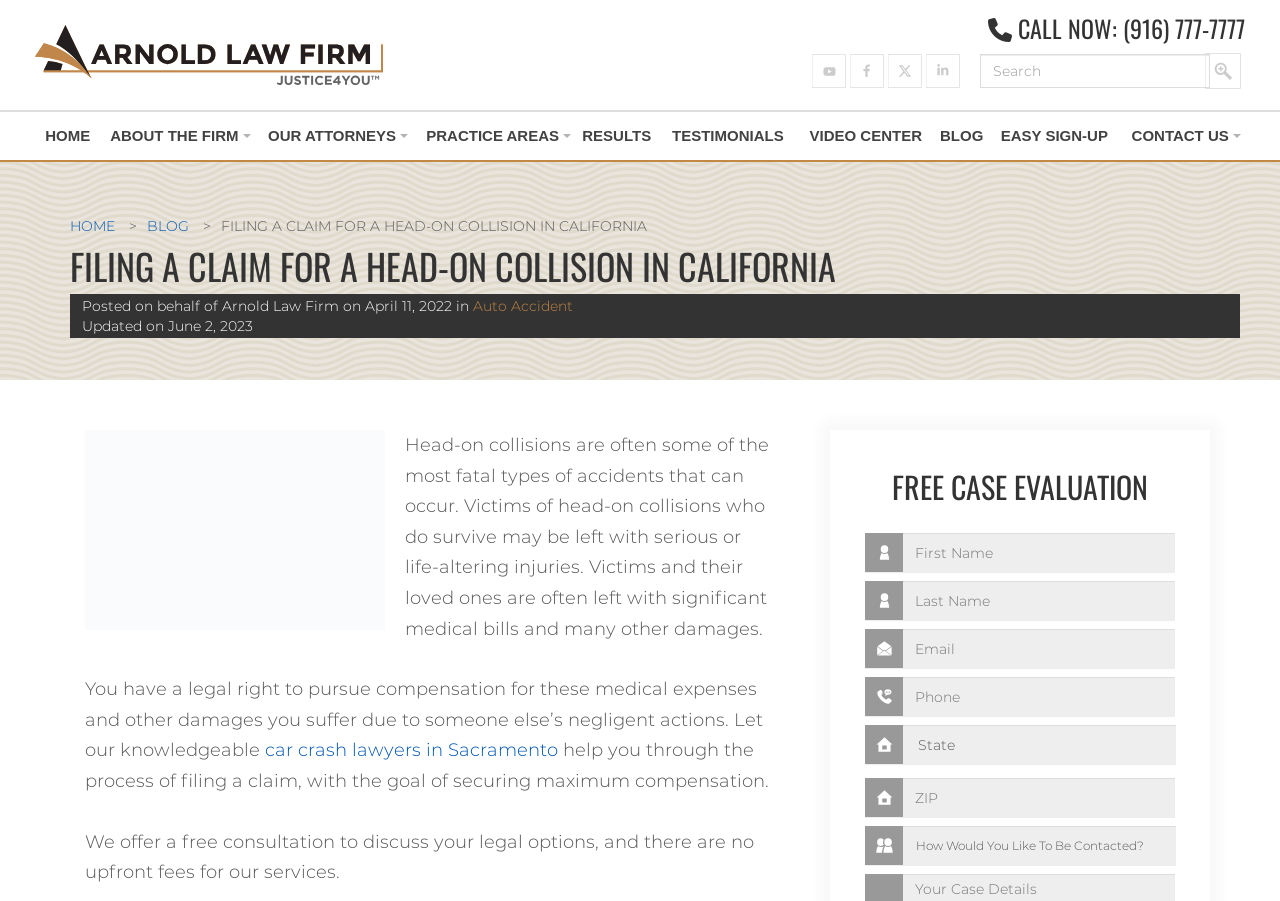Based on the element description icon-search, identify the bounding box coordinates for the UI element. The coordinates should be in the format (top-left x, top-left y, bottom-right x, bottom-right y) and within the 0 to 1 range.

[0.941, 0.059, 0.97, 0.099]